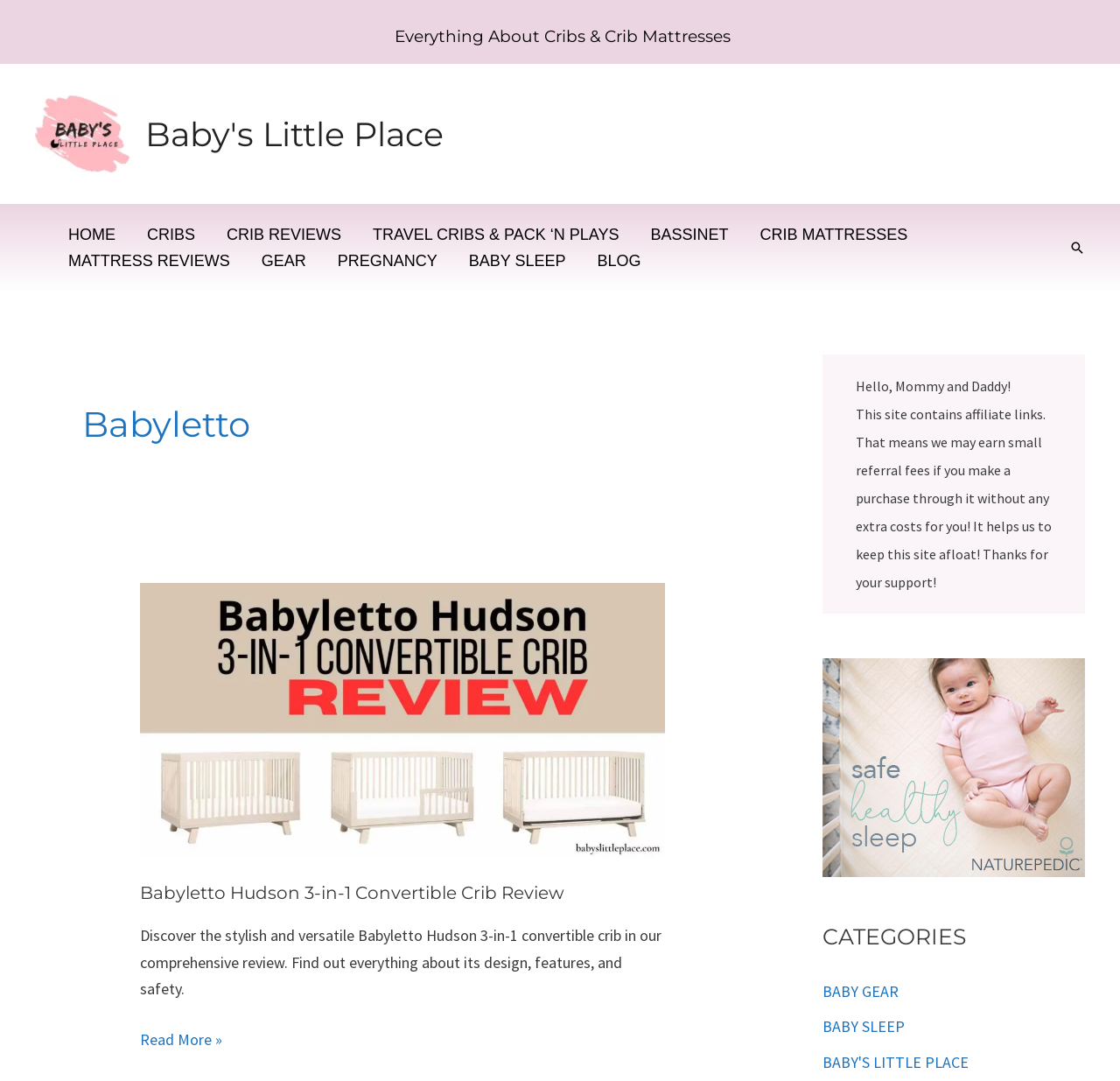Detail the webpage's structure and highlights in your description.

The webpage is about Babyletto, a brand related to cribs and crib mattresses. At the top, there is a logo of "Baby's Little Place" with a link to the website. Below the logo, there is a navigation menu with links to different sections of the website, including "HOME", "CRIBS", "CRIB REVIEWS", and more.

The main content of the webpage is focused on a specific product, the Babyletto Hudson 3-In-1 Convertible Crib. There is a heading with the product name, followed by a link to a review of the product. Below the heading, there is an image of the crib, and then a brief summary of the review, which describes the design, features, and safety of the crib.

To the right of the main content, there is a complementary section with a greeting message and a notice about affiliate links. Below this section, there is another complementary section with a link to "Safe Healthy Sleep" and a heading "CATEGORIES" with links to different categories, including "BABY GEAR", "BABY SLEEP", and "BABY'S LITTLE PLACE".

At the very top of the webpage, there is a heading that reads "Everything About Cribs & Crib Mattresses", which suggests that the webpage is part of a larger website that provides information and resources about cribs and crib mattresses.